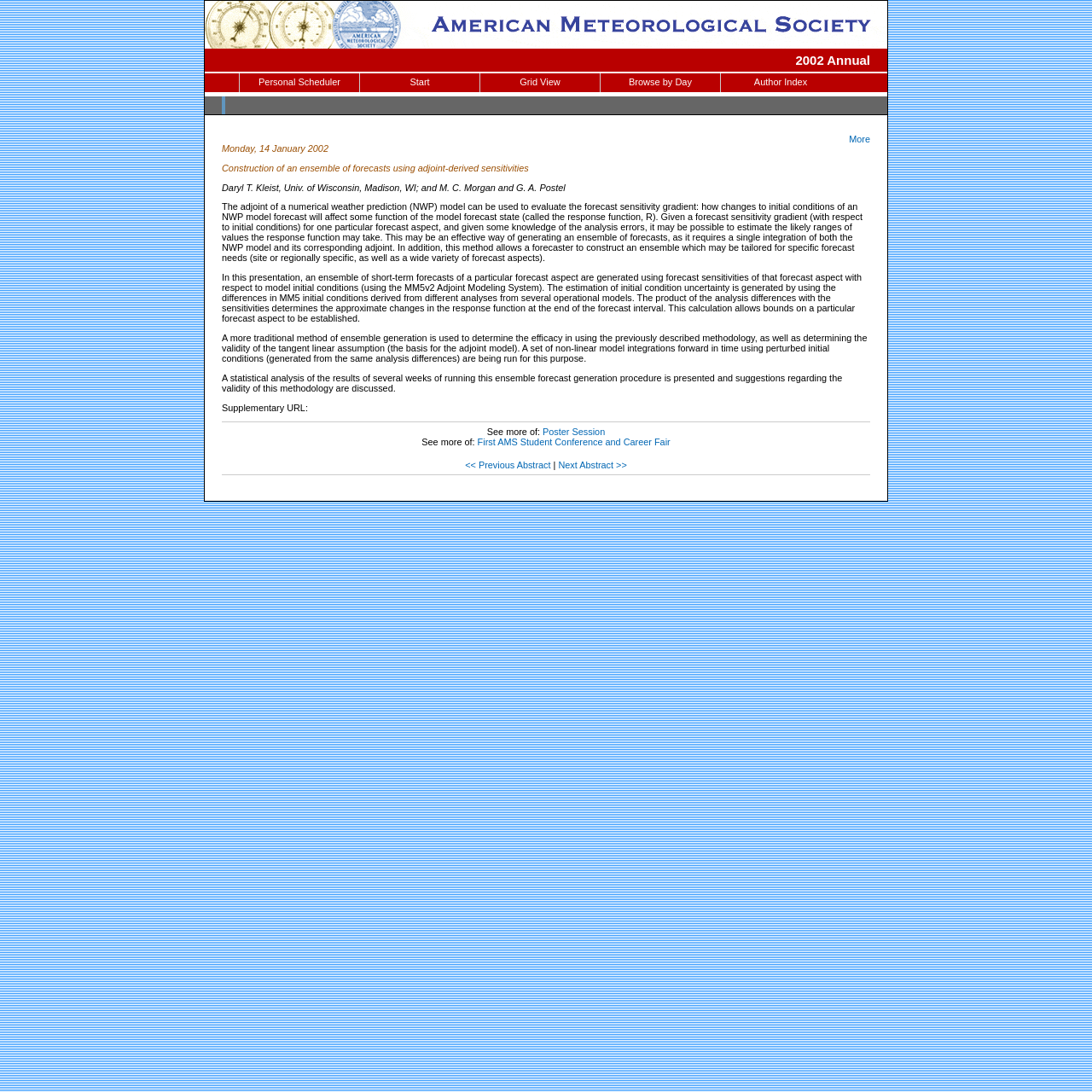What is the purpose of the adjoint model?
Look at the image and answer the question with a single word or phrase.

To evaluate forecast sensitivity gradient